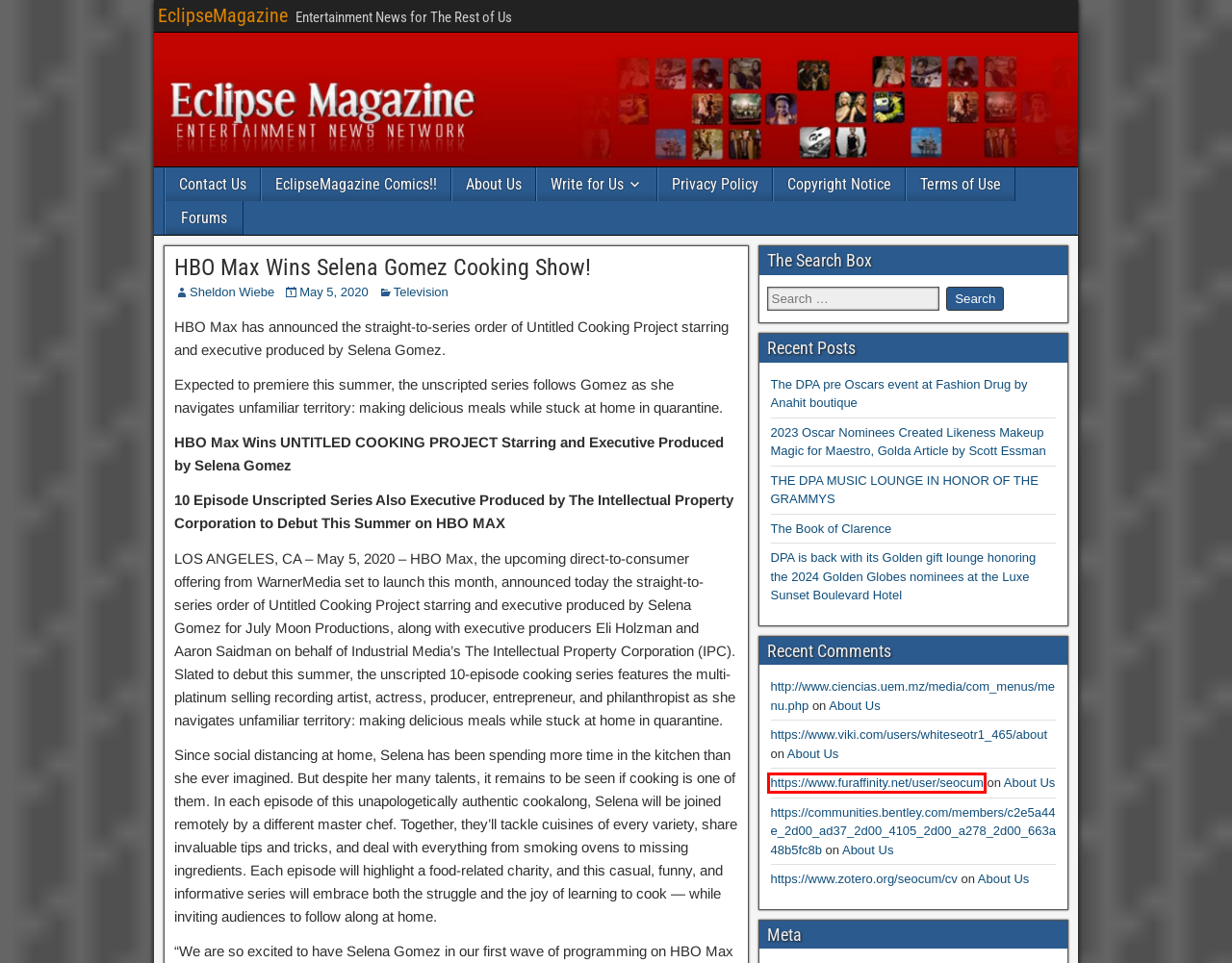You are provided with a screenshot of a webpage that includes a red rectangle bounding box. Please choose the most appropriate webpage description that matches the new webpage after clicking the element within the red bounding box. Here are the candidates:
A. Television – EclipseMagazine
B. Contact Us – EclipseMagazine
C. The DPA pre Oscars event at Fashion Drug by Anahit boutique – EclipseMagazine
D. Terms of Use – EclipseMagazine
E. Userpage of seocum -- Fur Affinity [dot] net
F. Bentley Community - Communities
G. THE DPA MUSIC LOUNGE IN HONOR OF THE GRAMMYS – EclipseMagazine
H. The Book of Clarence – EclipseMagazine

E